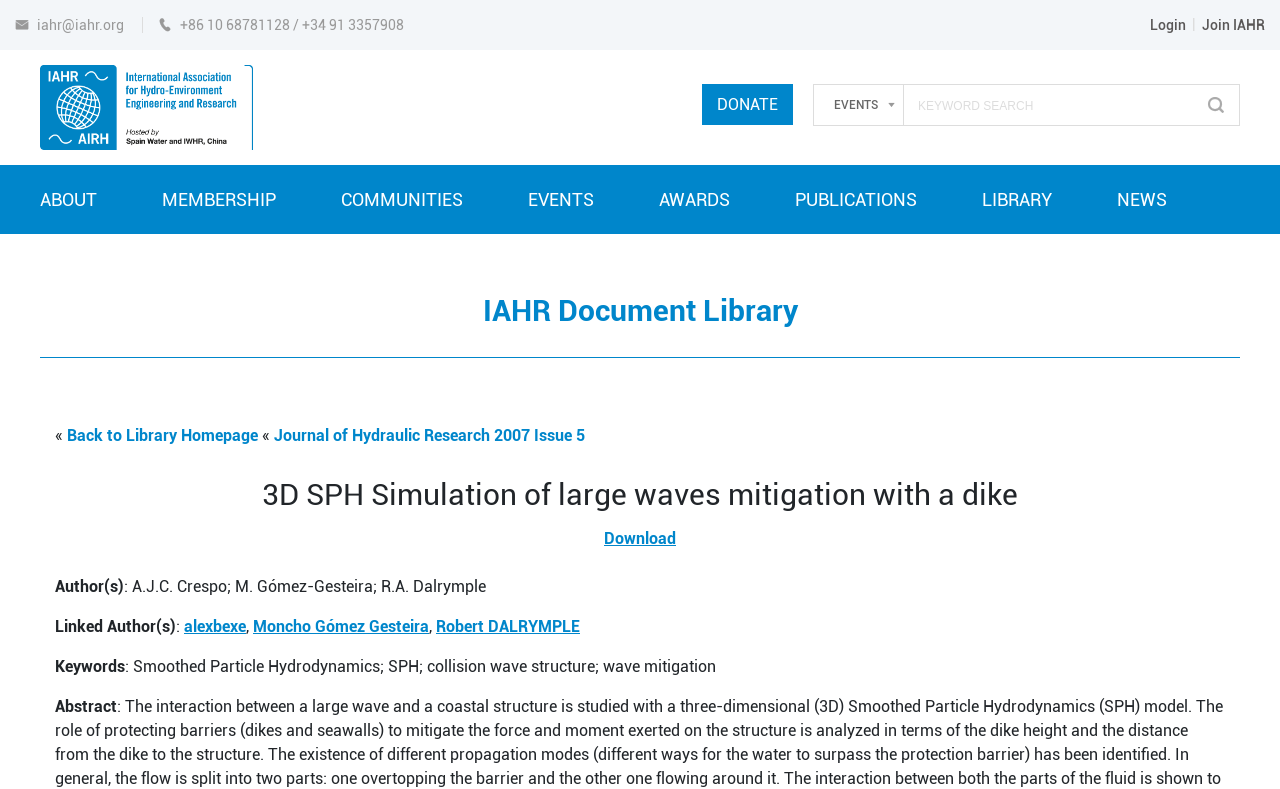Offer a meticulous caption that includes all visible features of the webpage.

The webpage is about a 3D SPH simulation of large waves mitigation with a dike. At the top, there is a navigation bar with several links, including "Login", "Join IAHR", and a search bar labeled "KEYWORD SEARCH". On the left side, there is a vertical menu with links to various sections, such as "ABOUT", "MEMBERSHIP", "COMMUNITIES", "EVENTS", "AWARDS", "PUBLICATIONS", "LIBRARY", and "NEWS".

Below the navigation bar, there is a heading "IAHR Document Library" followed by a link to "Back to Library Homepage" and another link to "Journal of Hydraulic Research 2007 Issue 5". The main content of the page is a document titled "3D SPH Simulation of large waves mitigation with a dike", which has a download link.

The document details include the authors, A.J.C. Crespo, M. Gómez-Gesteira, and R.A. Dalrymple, and linked authors, alexbexe, Moncho Gómez Gesteira, and Robert DALRYMPLE. The keywords are listed as Smoothed Particle Hydrodynamics, SPH, collision wave structure, and wave mitigation. Finally, there is an abstract section, but its content is not specified.

On the top-right corner, there is an image of the International Association for Hydro-Environment Engineering and Research (IAHR) logo.